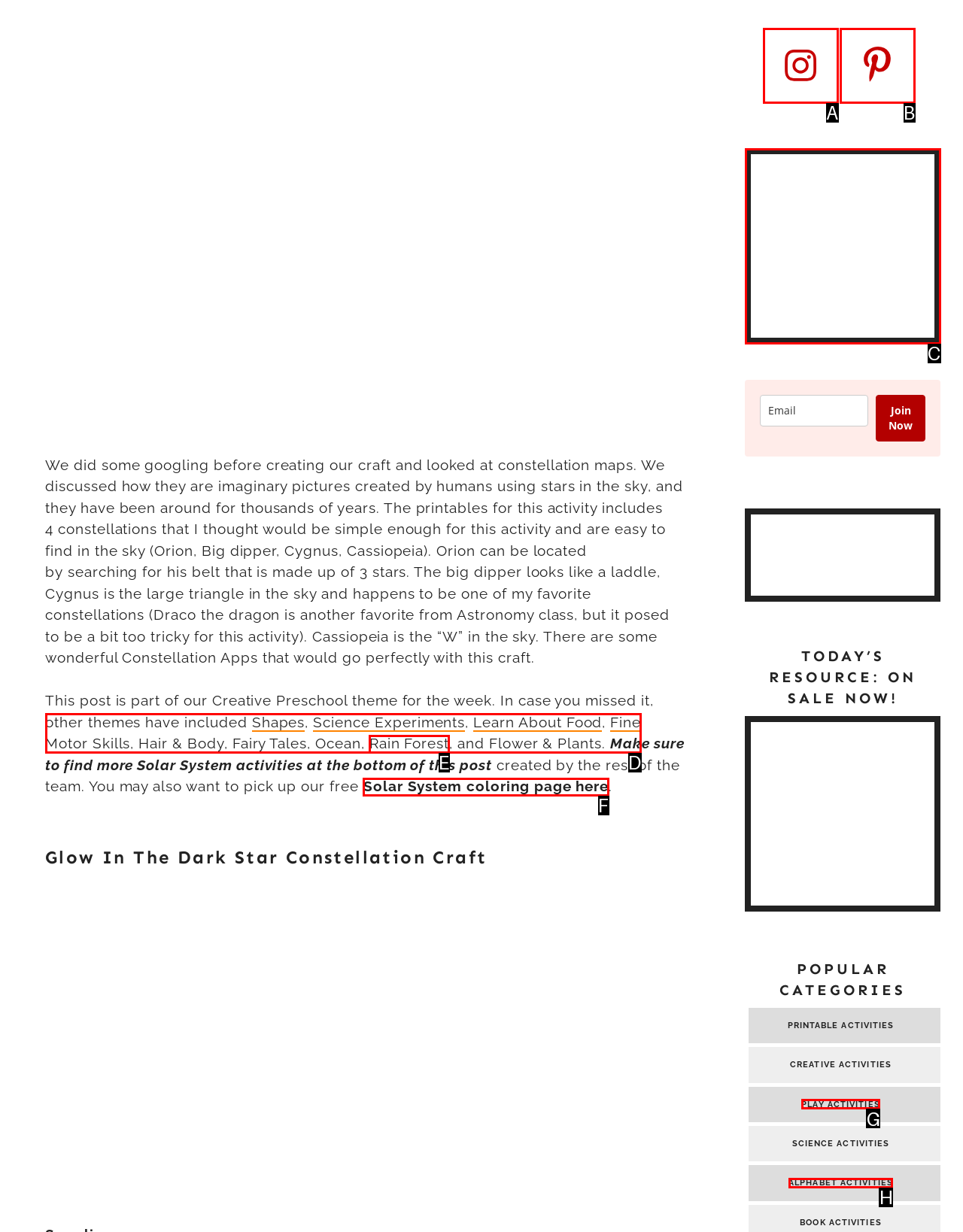Match the element description: Solar System coloring page here to the correct HTML element. Answer with the letter of the selected option.

F